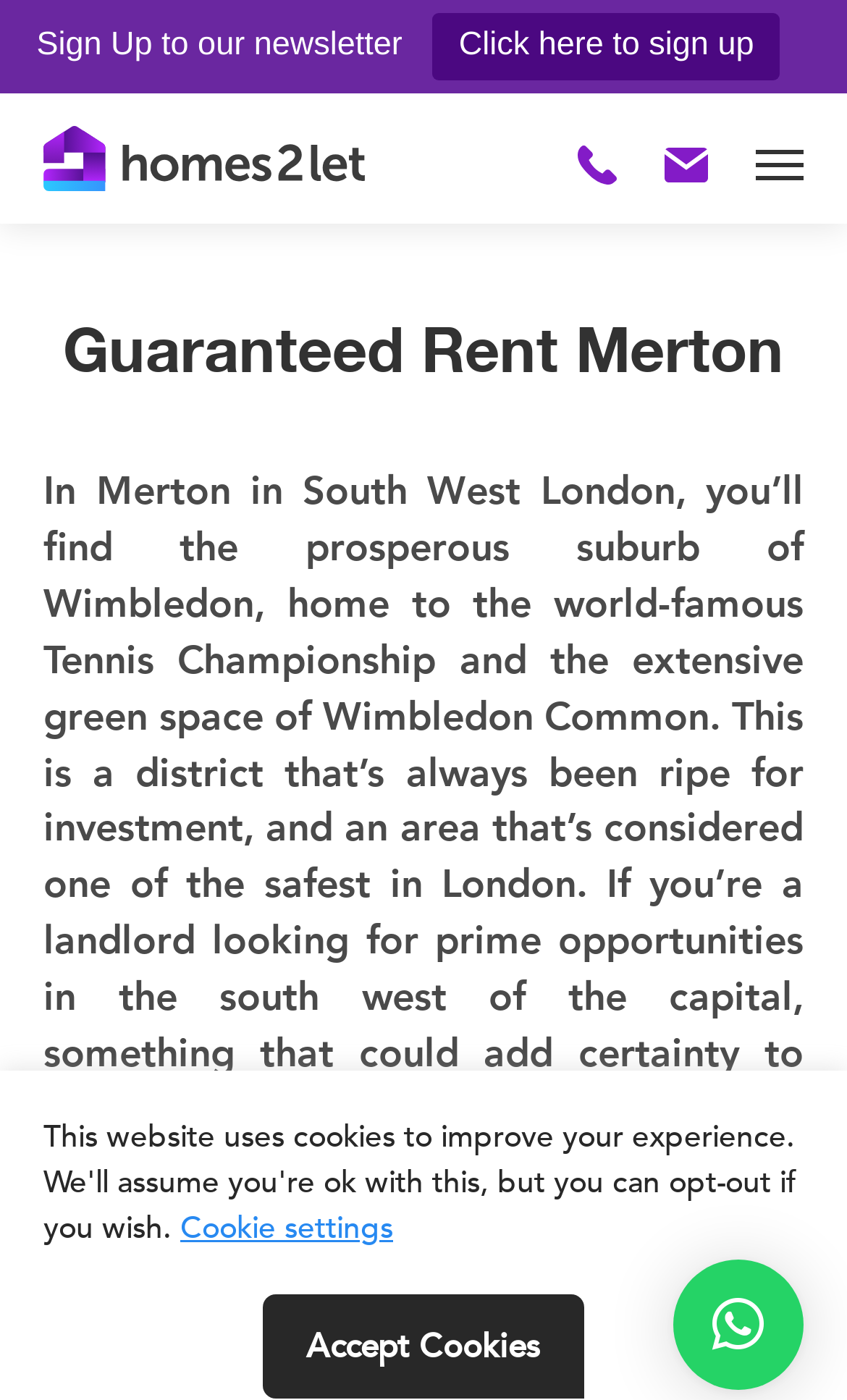Give the bounding box coordinates for the element described by: "×".

[0.795, 0.9, 0.949, 0.993]